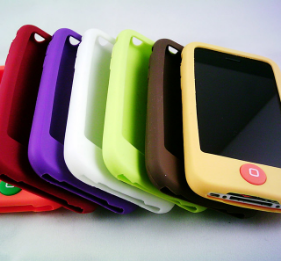What is the purpose of the display?
From the image, respond using a single word or phrase.

To emphasize functionality and personal expression